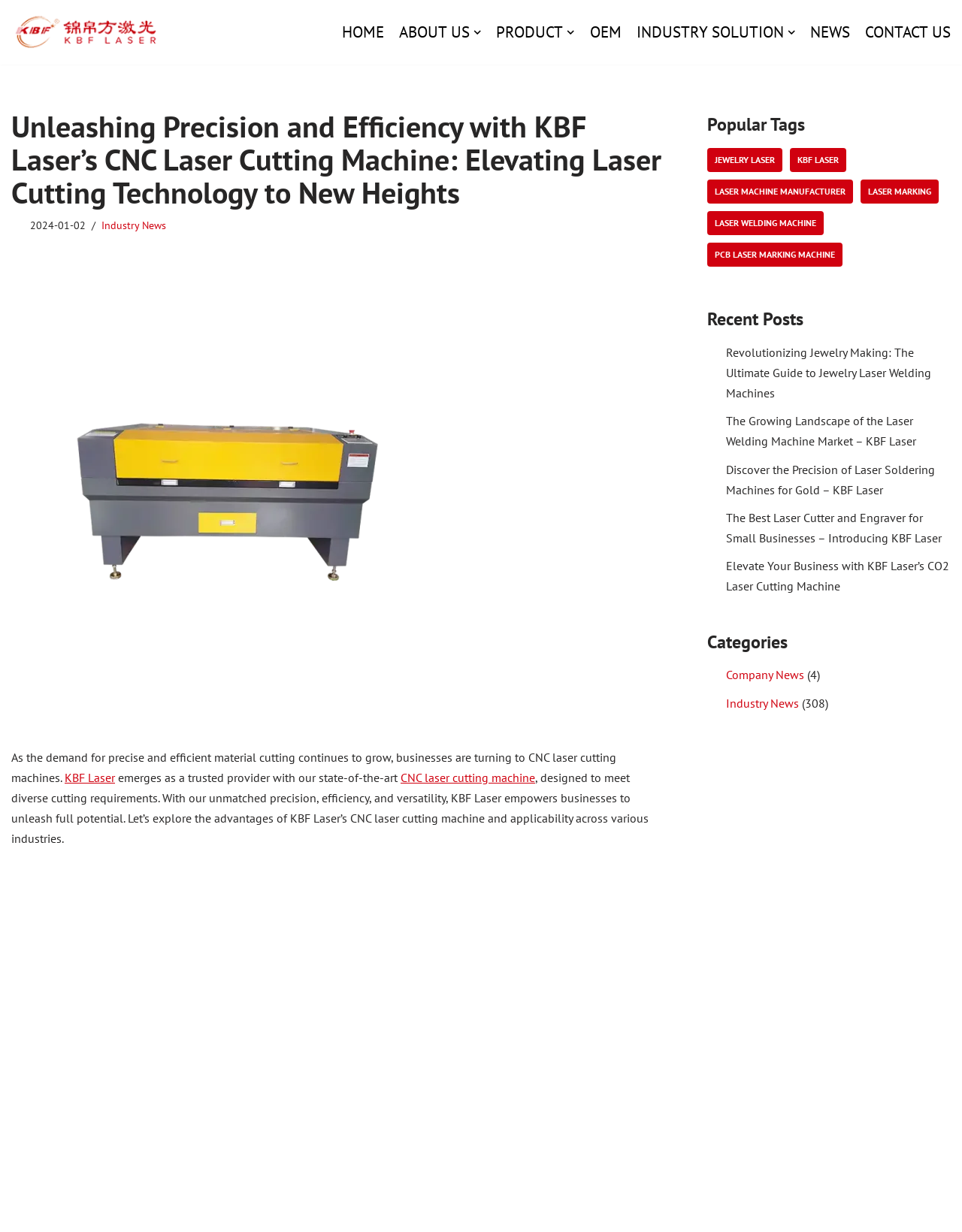Identify the bounding box for the UI element that is described as follows: "CNC laser cutting machine".

[0.416, 0.625, 0.556, 0.637]